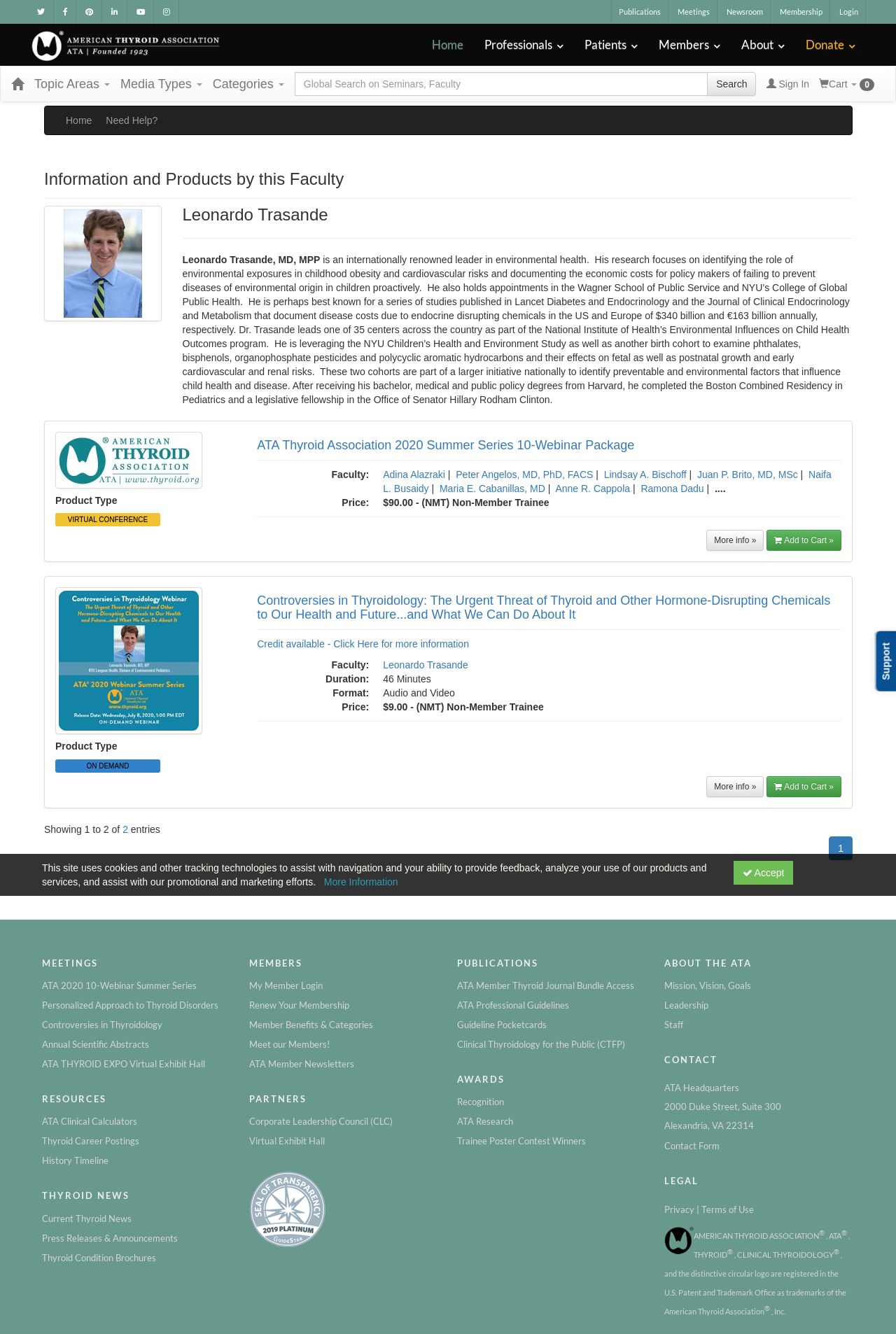Illustrate the webpage with a detailed description.

The webpage is about Leonardo Trasande, a faculty member, and features his products and seminars. At the top, there are several social media links and a search bar. Below that, there are navigation links, including "Home", "Professionals", "Patients", "Members", "About", and "Donate". 

On the left side, there is a section with links to "Home", "Topic Areas", "Media Types", and "Categories". Below that, there is a search bar with a "Search" button. 

The main content of the page is divided into two sections. The first section is about Leonardo Trasande, with a heading that reads "Information and Products by this Faculty". There is a brief description of Dr. Trasande, including his research focus, appointments, and achievements. 

The second section features two products, each with an image, product type, and description. The first product is "ATA Thyroid Association 2020 Summer Series 10-Webinar Package", and the second product is "Controversies in Thyroidology: The Urgent Threat of Thyroid and Other Hormone-Disrupting Chemicals to Our Health and Future...and What We Can Do About It". Each product has a "More info" link and an "Add to Cart" button.